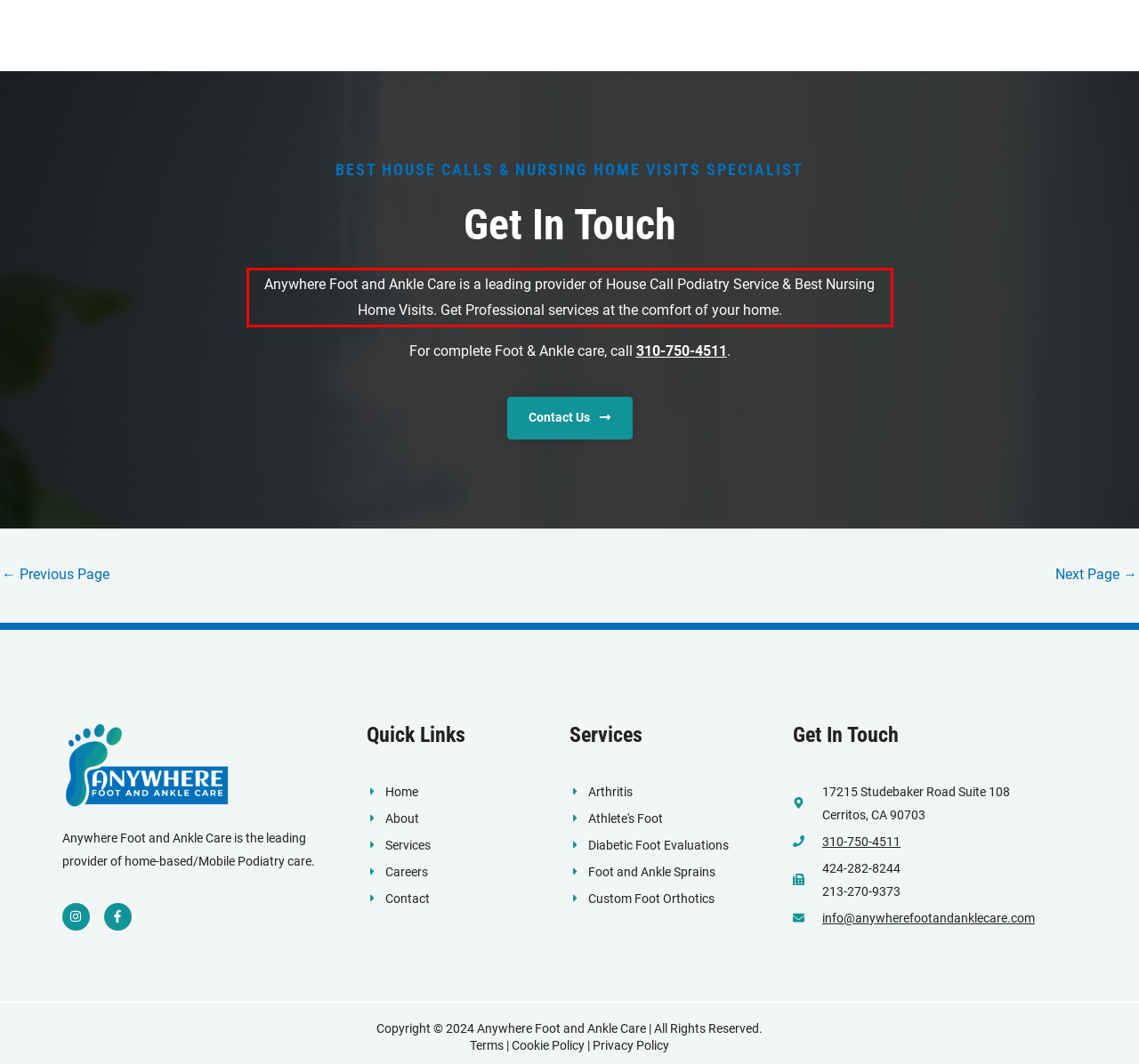Analyze the red bounding box in the provided webpage screenshot and generate the text content contained within.

Anywhere Foot and Ankle Care is a leading provider of House Call Podiatry Service & Best Nursing Home Visits. Get Professional services at the comfort of your home.